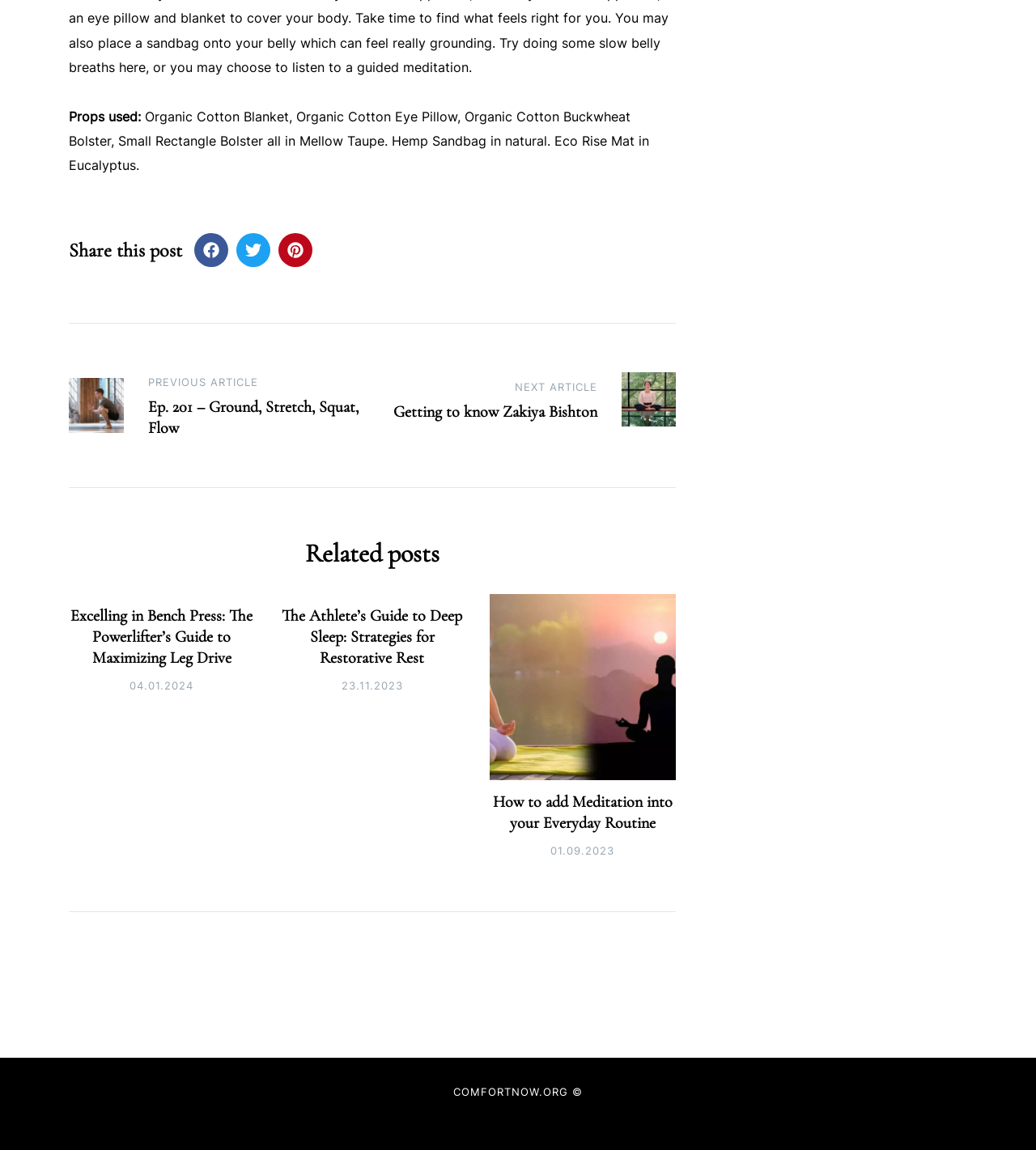Find the bounding box coordinates for the HTML element specified by: "Free TemplateAesthetic Windows".

None